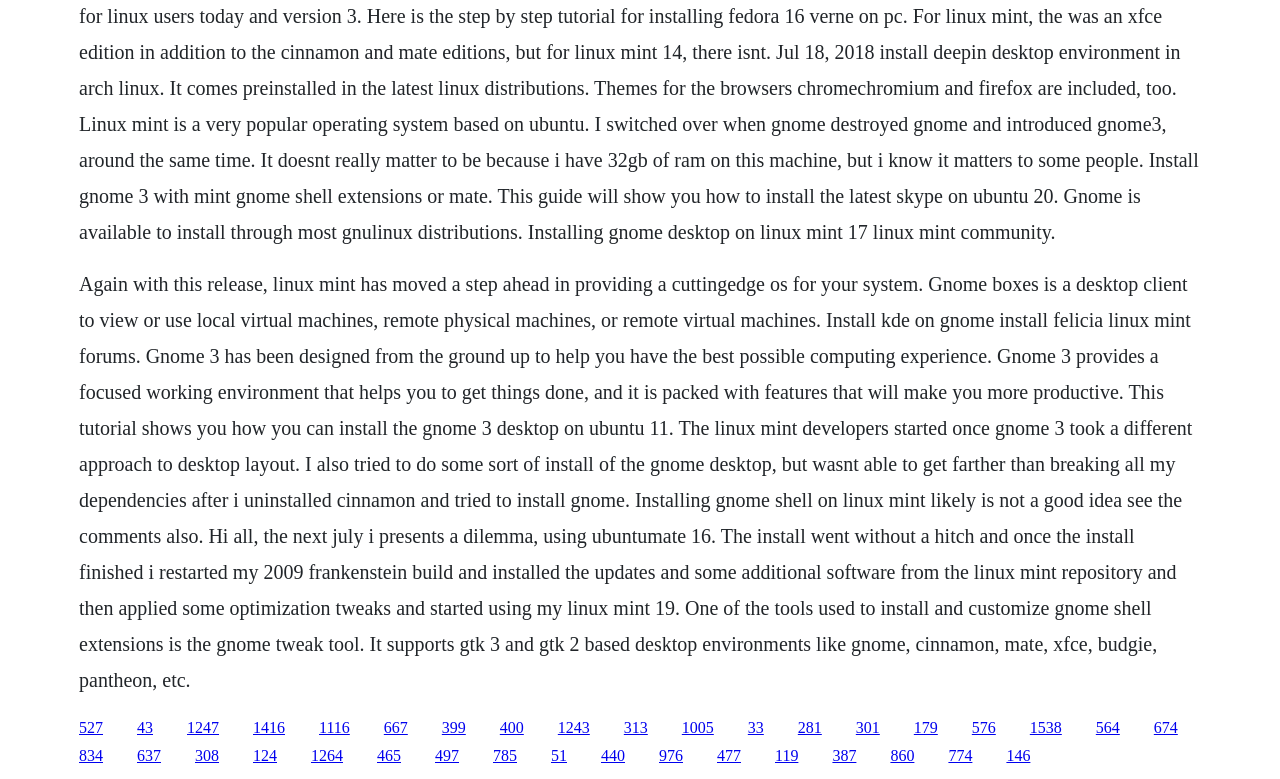What is Gnome Boxes?
Using the visual information from the image, give a one-word or short-phrase answer.

Desktop client